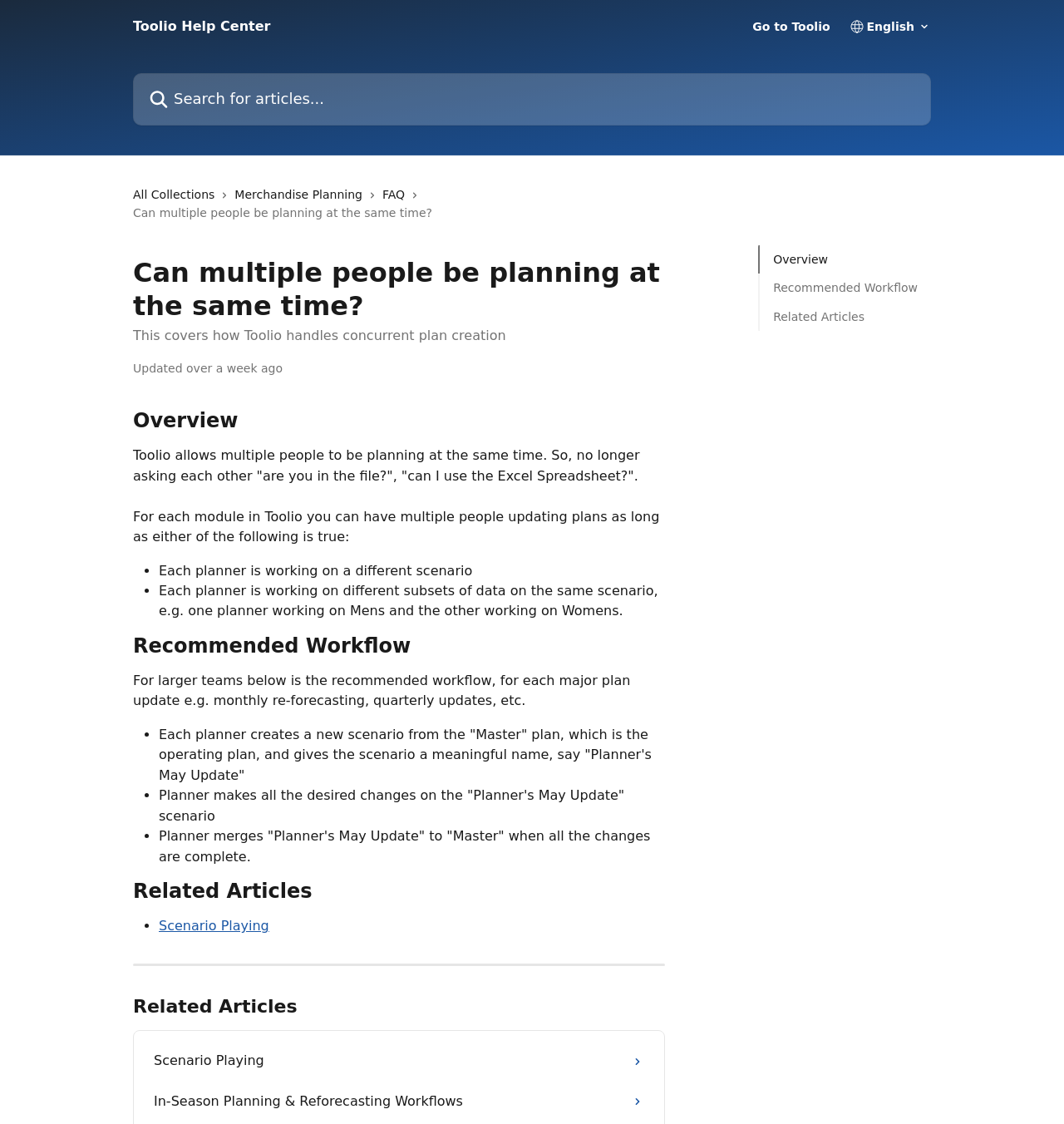Highlight the bounding box coordinates of the element you need to click to perform the following instruction: "Read FAQ."

[0.359, 0.165, 0.387, 0.181]